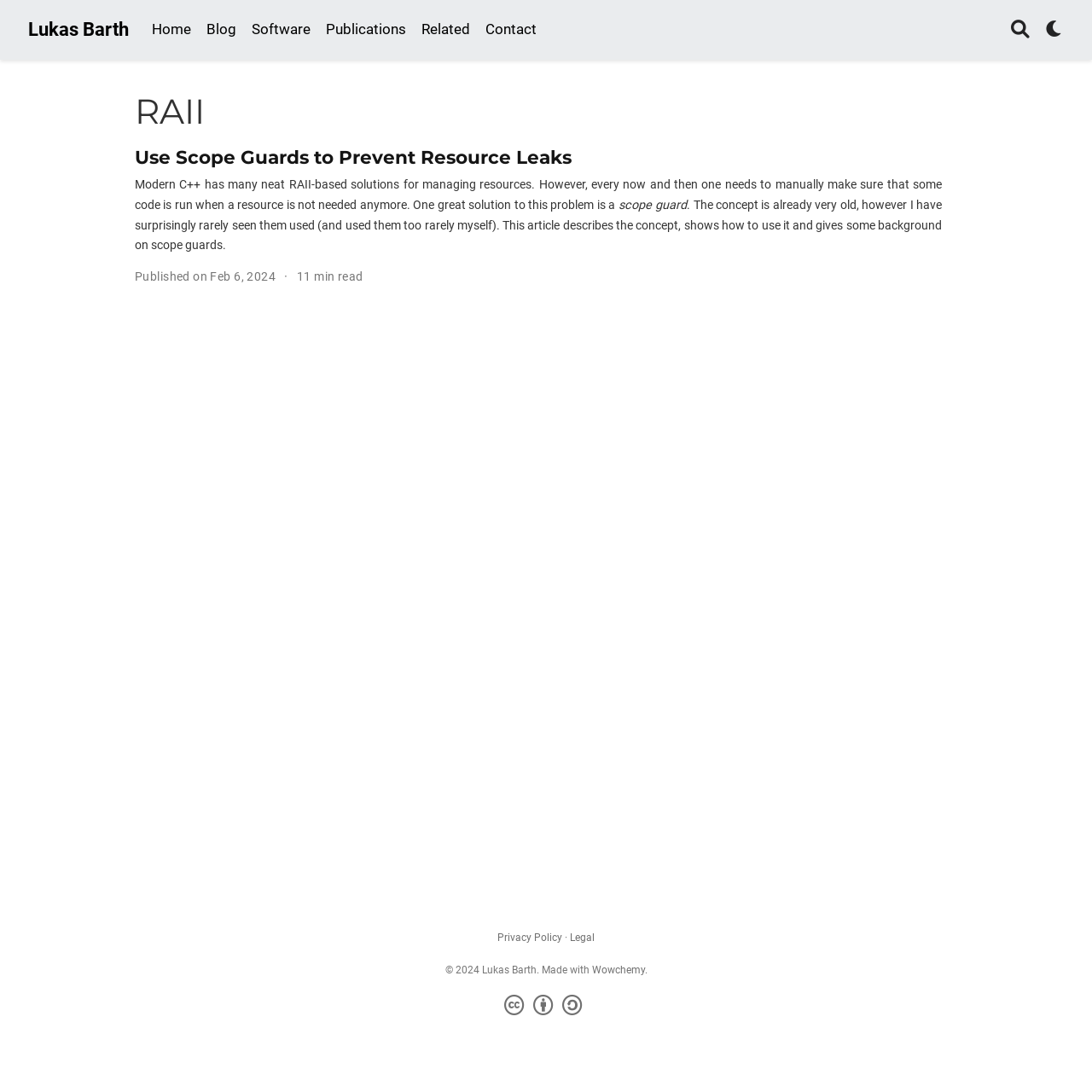Identify the bounding box coordinates of the region that needs to be clicked to carry out this instruction: "read blog". Provide these coordinates as four float numbers ranging from 0 to 1, i.e., [left, top, right, bottom].

[0.182, 0.012, 0.223, 0.042]